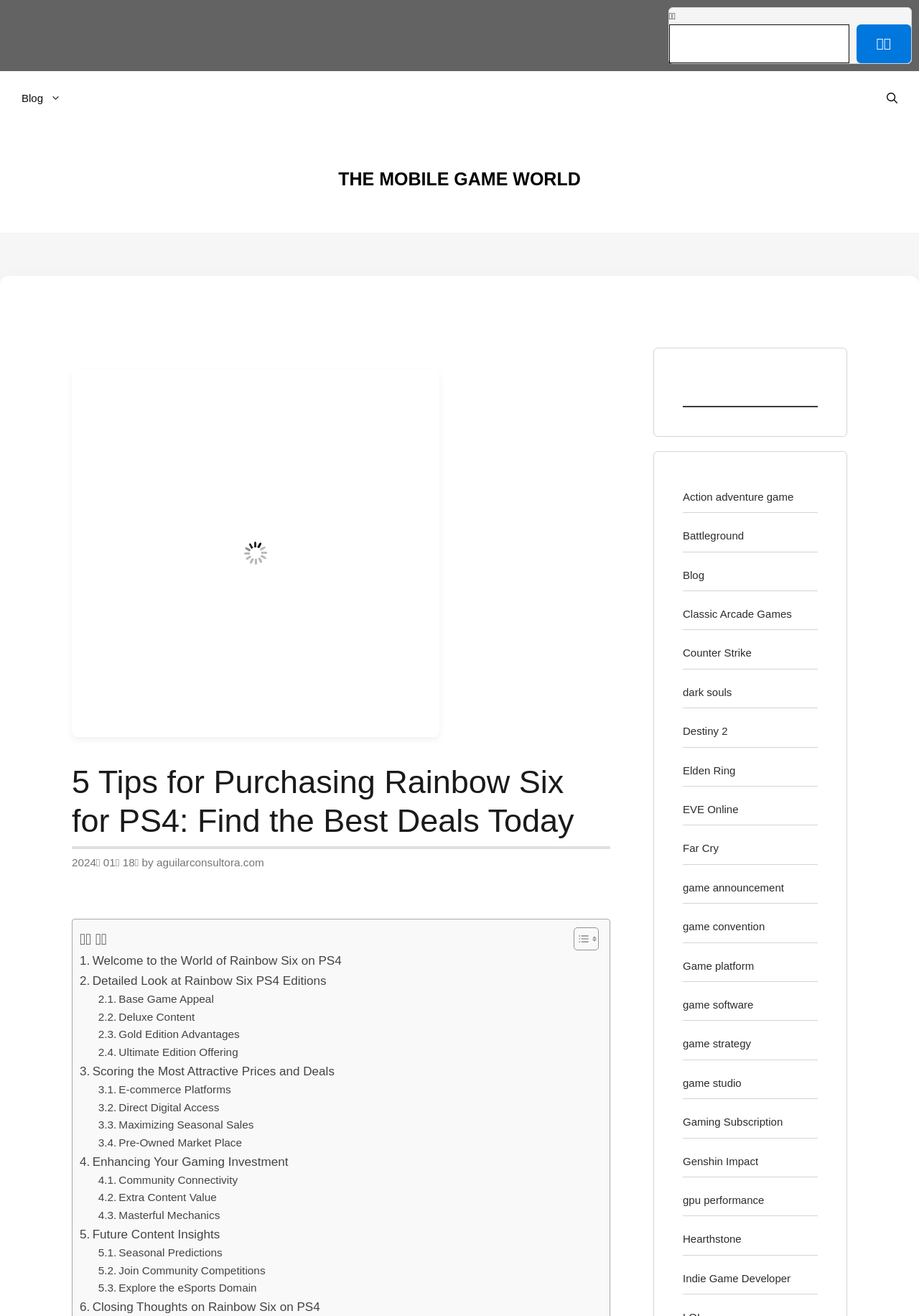Find the bounding box coordinates corresponding to the UI element with the description: "Enhancing Your Gaming Investment". The coordinates should be formatted as [left, top, right, bottom], with values as floats between 0 and 1.

[0.087, 0.875, 0.314, 0.89]